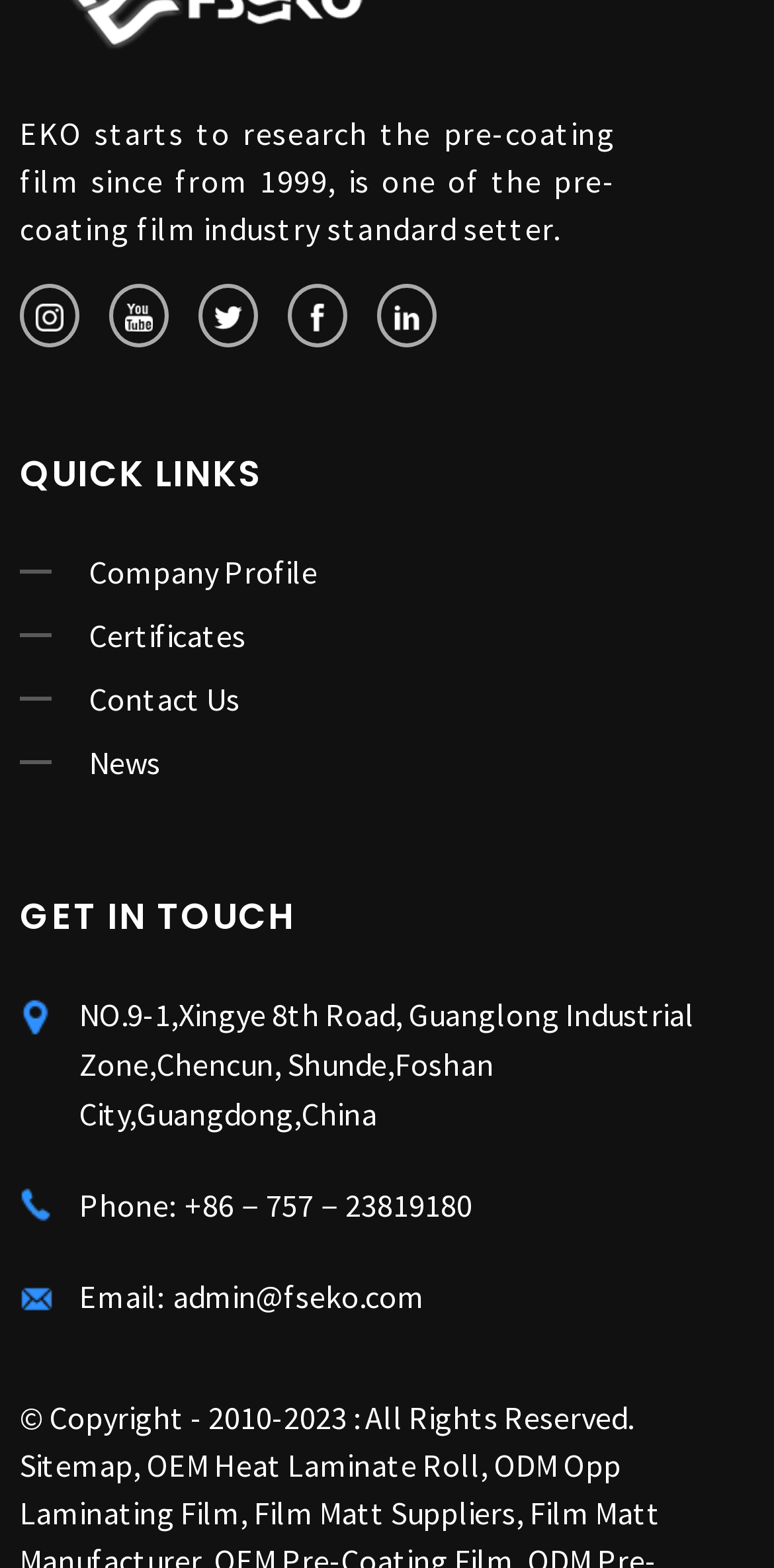Can you find the bounding box coordinates for the element to click on to achieve the instruction: "View the 'Certificates' page"?

[0.026, 0.39, 0.974, 0.42]